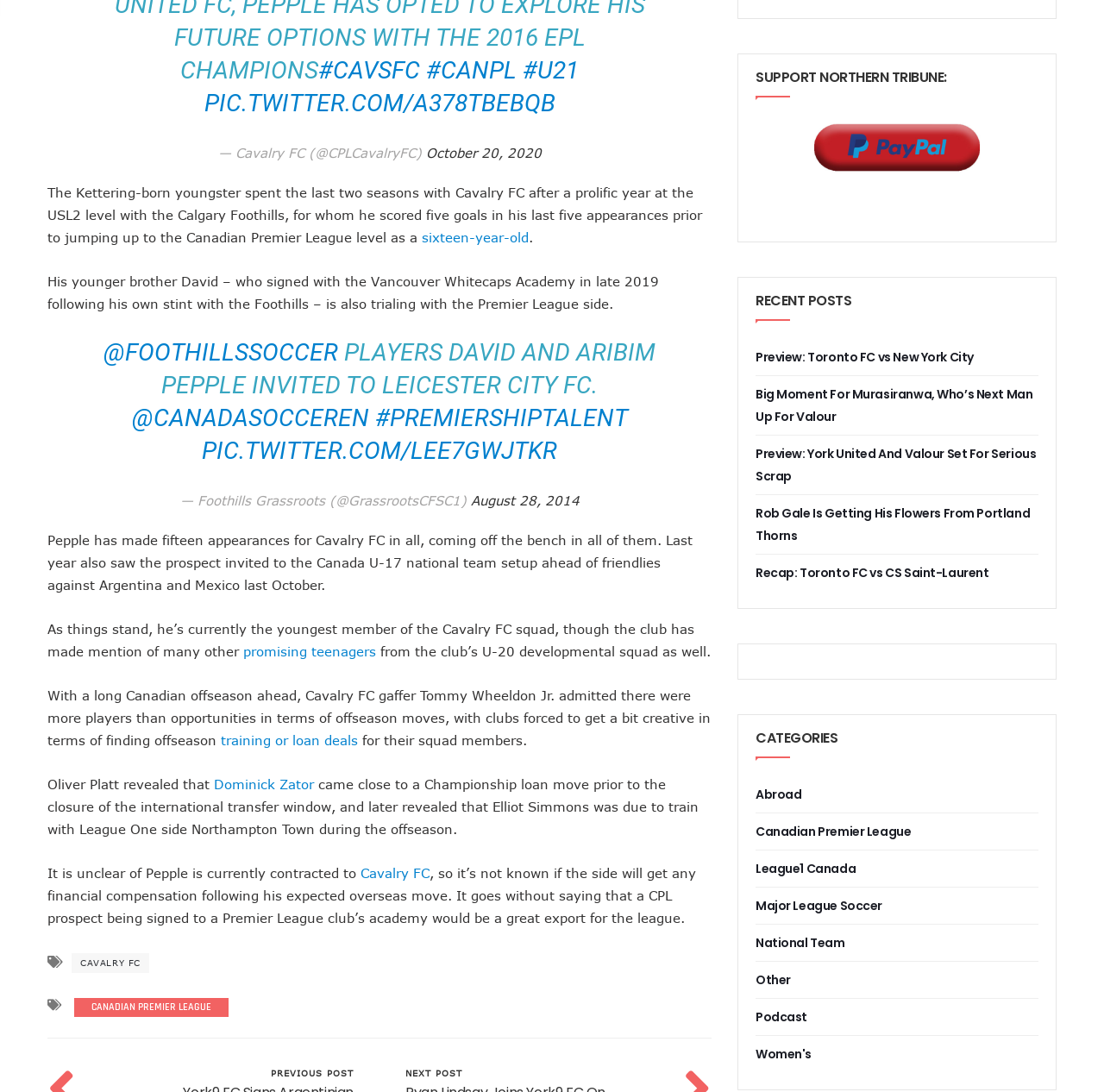Who is the brother of Aribim Pepple? From the image, respond with a single word or brief phrase.

David